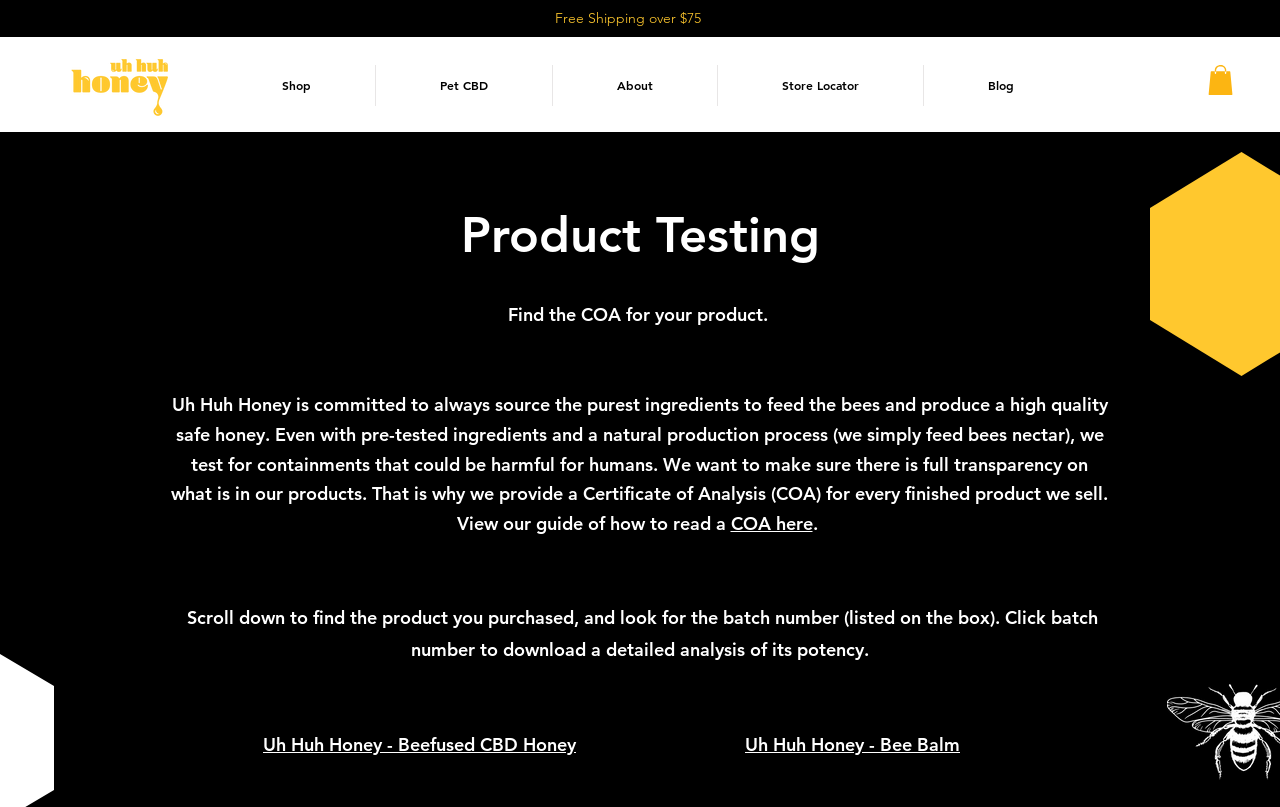How many navigation links are there?
Answer the question based on the image using a single word or a brief phrase.

6